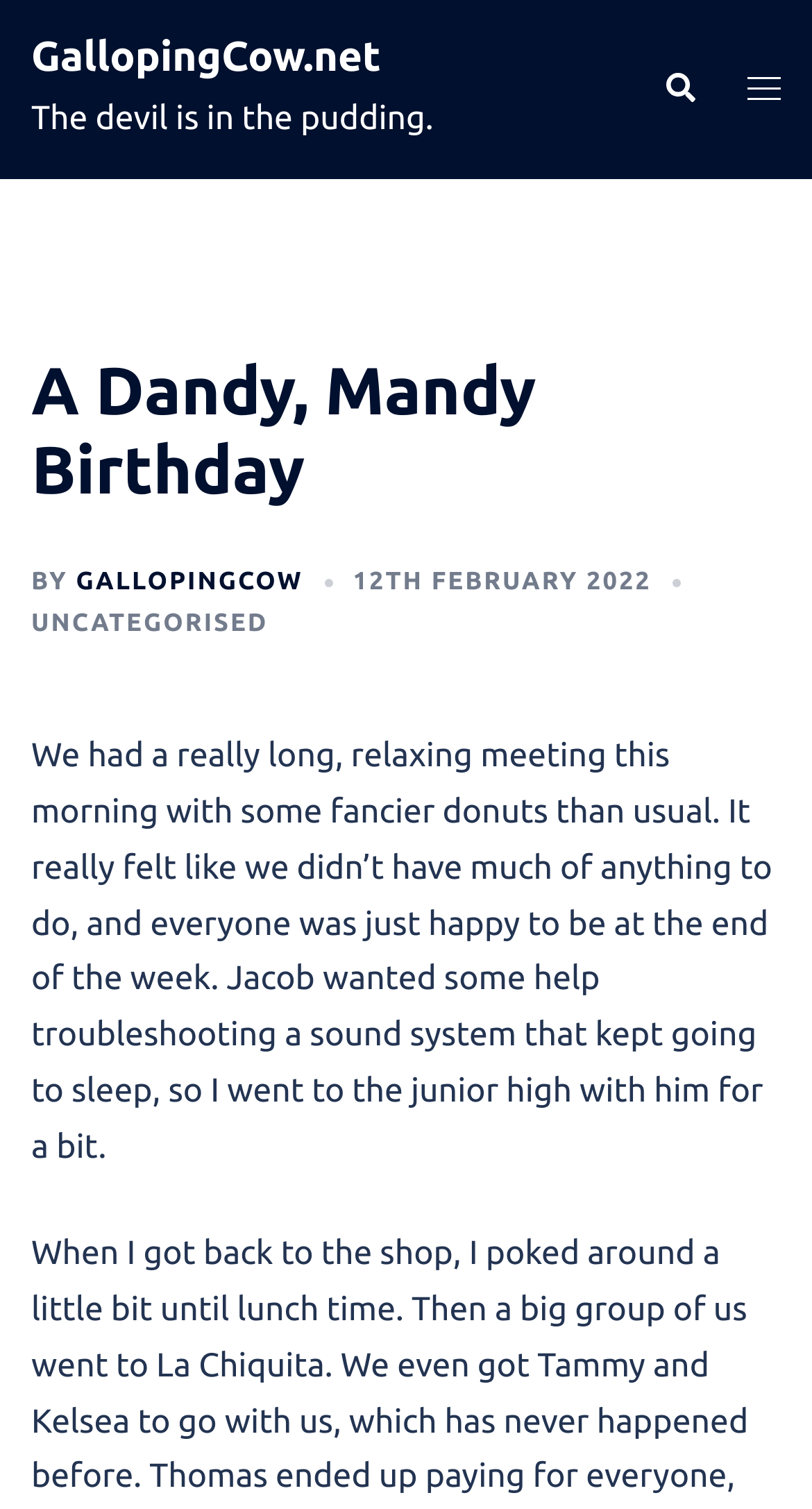What is the author of the blog post?
Using the image as a reference, answer the question in detail.

The author of the blog post can be identified by looking at the 'BY' section, which mentions 'GALLOPINGCOW' as the author. This section is usually used to indicate the author of a blog post or article.